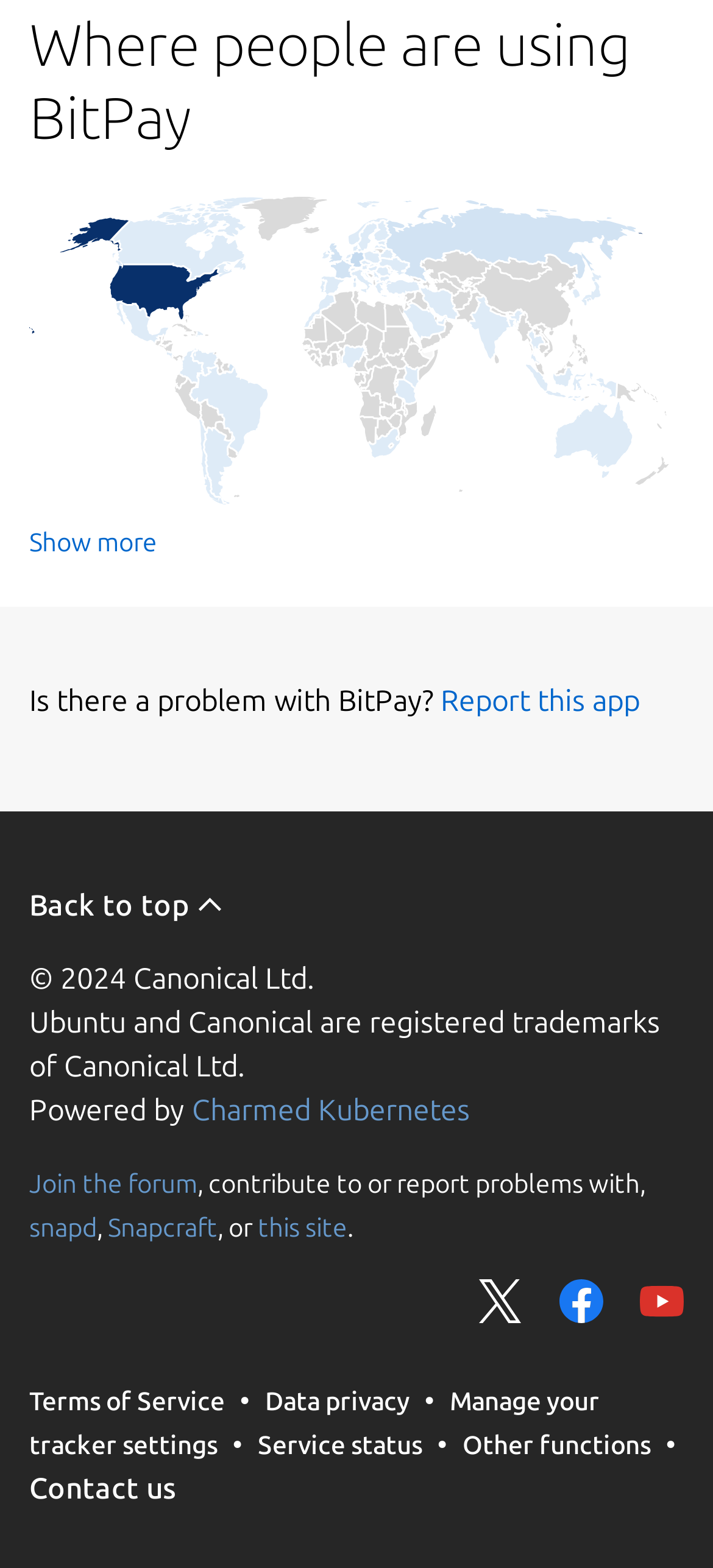What is the first Ubuntu version listed?
Relying on the image, give a concise answer in one word or a brief phrase.

22.04